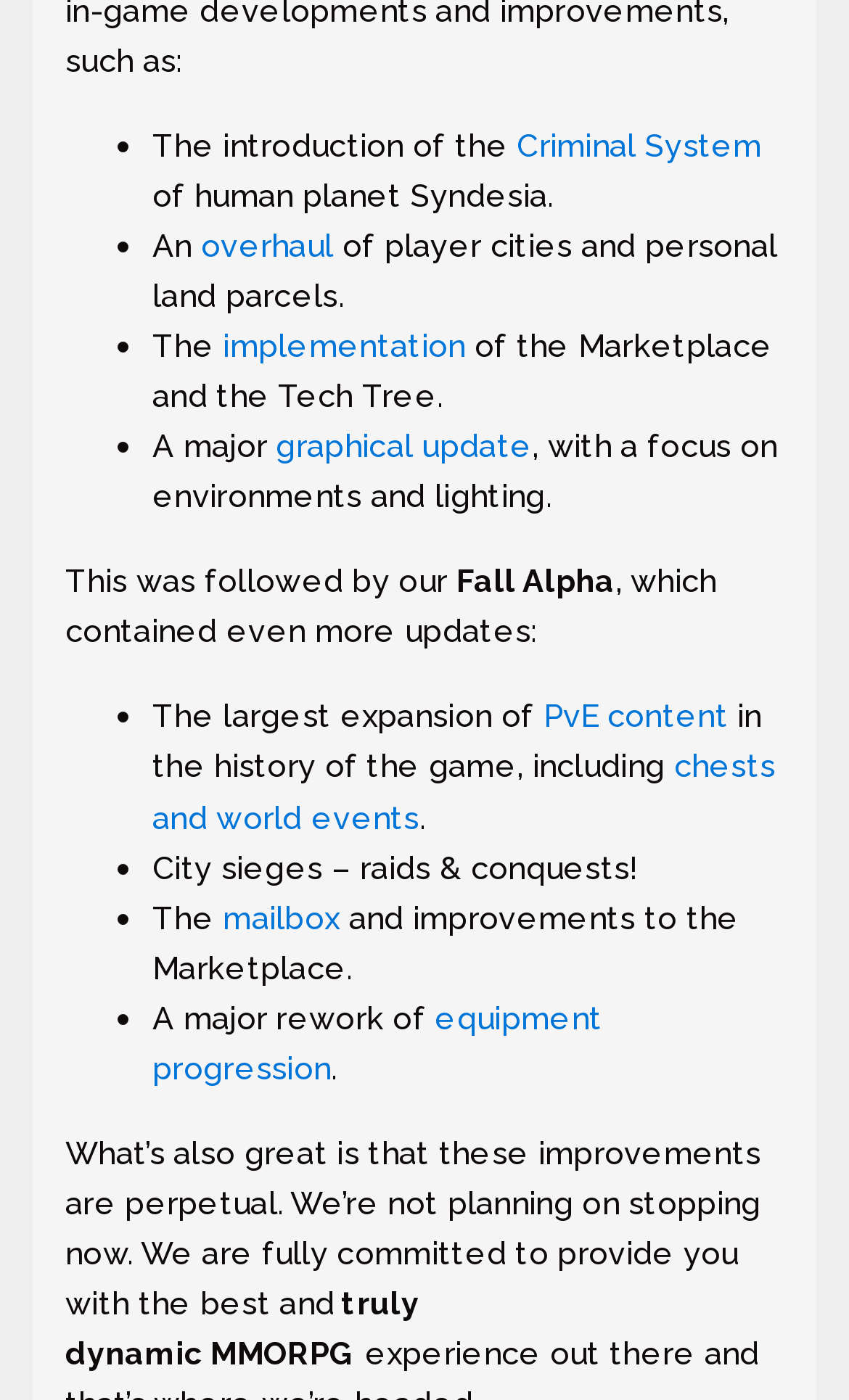Use a single word or phrase to respond to the question:
What is the focus of the graphical update?

environments and lighting